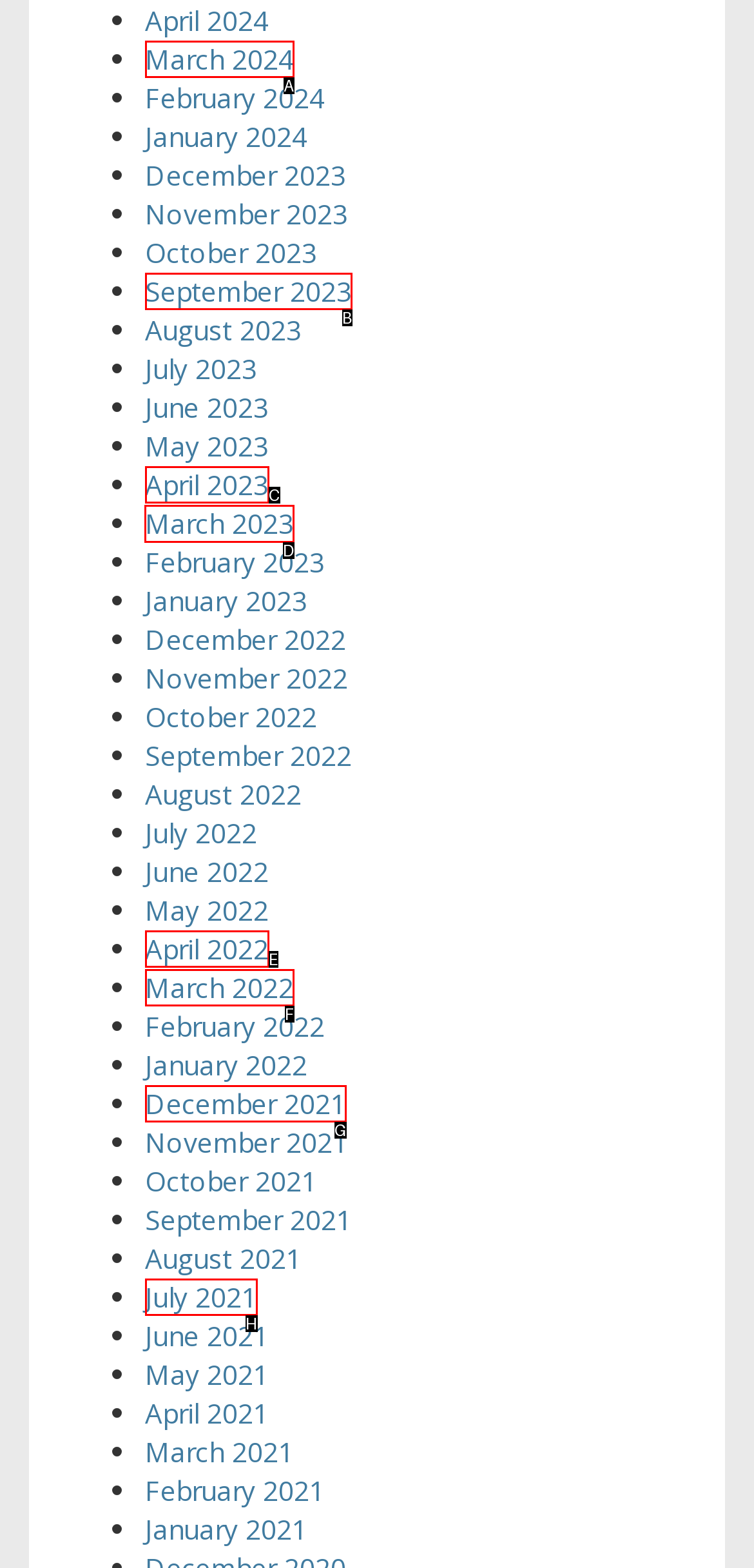Identify the letter of the option that should be selected to accomplish the following task: view March 2023. Provide the letter directly.

D